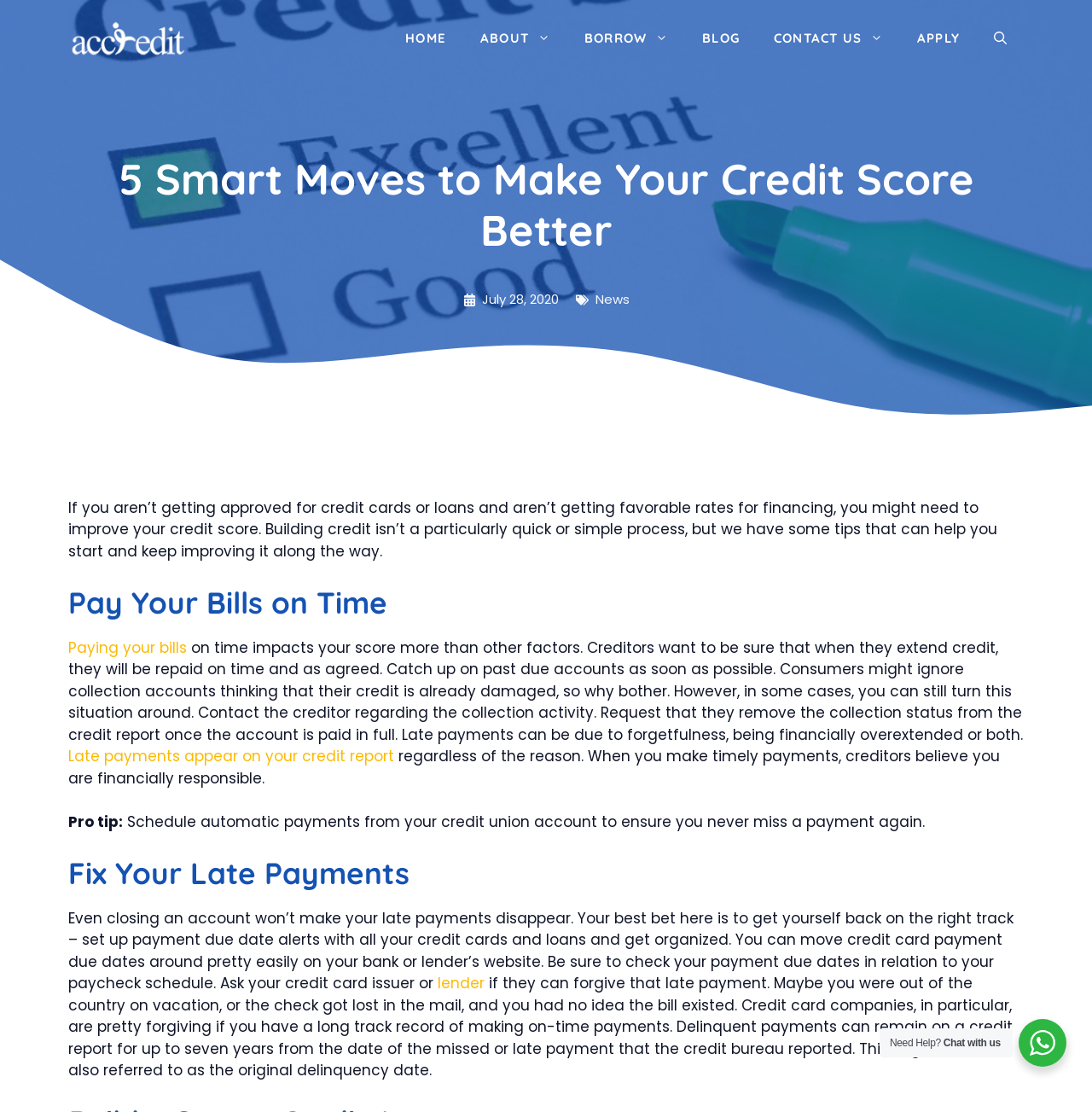Identify the bounding box coordinates for the region of the element that should be clicked to carry out the instruction: "Click the 'Paying your bills' link". The bounding box coordinates should be four float numbers between 0 and 1, i.e., [left, top, right, bottom].

[0.062, 0.573, 0.171, 0.591]